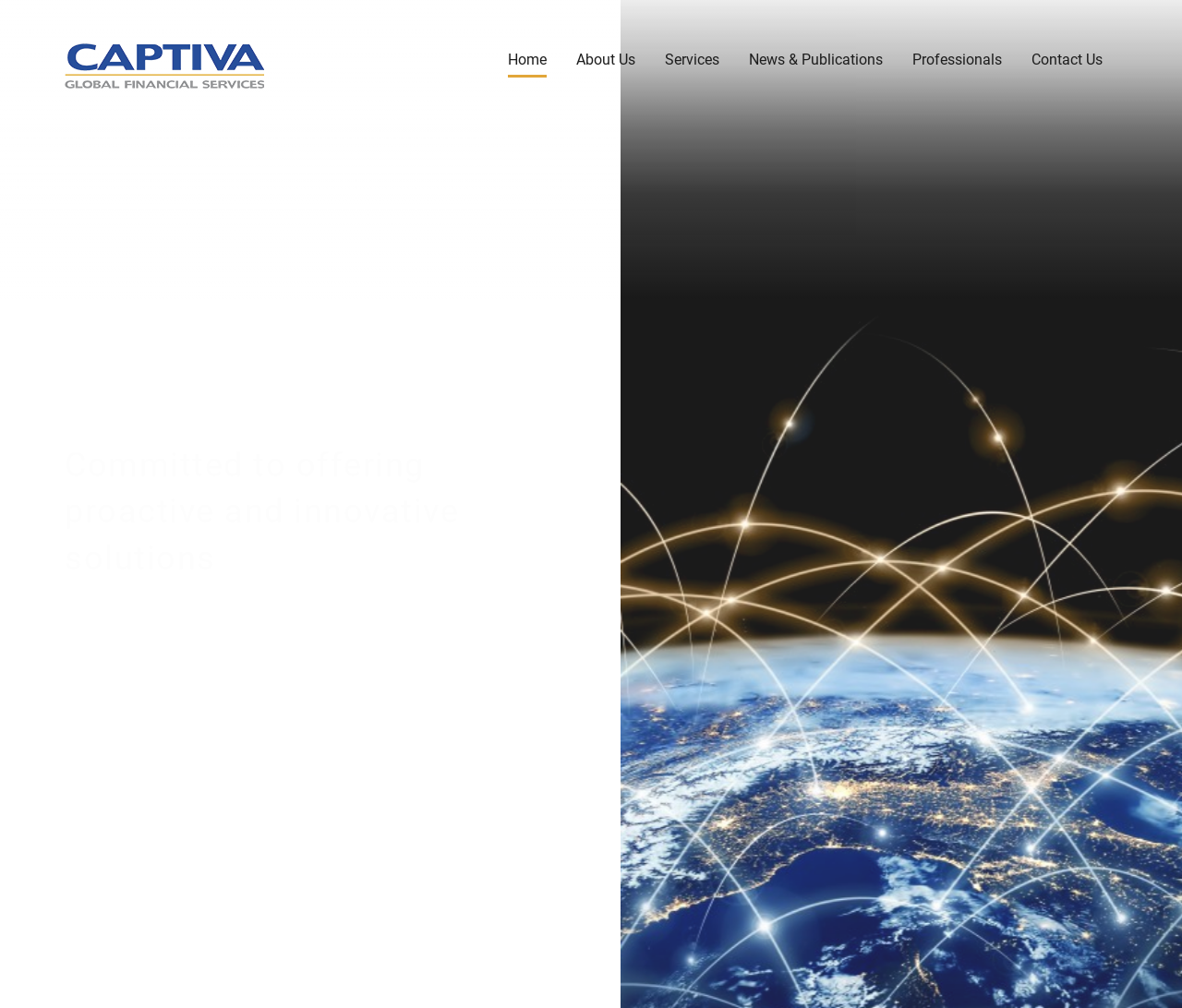Summarize the webpage with intricate details.

The webpage is about Captiva, an independent offshore financial services provider. At the top left, there is a logo image with the text "Captiva Global Financial Services" next to it, which is also a clickable link. 

Below the logo, there is a horizontal navigation menu with six links: "Home", "About Us", "Services", "News & Publications", "Professionals", and "Contact Us", arranged from left to right. 

Further down, there is a paragraph of text that reads "Committed to offering proactive and innovative solutions", which is a brief description of Captiva's mission. 

At the bottom left, there is a small text "About Us", which might be a section title or a link to more information about the company.